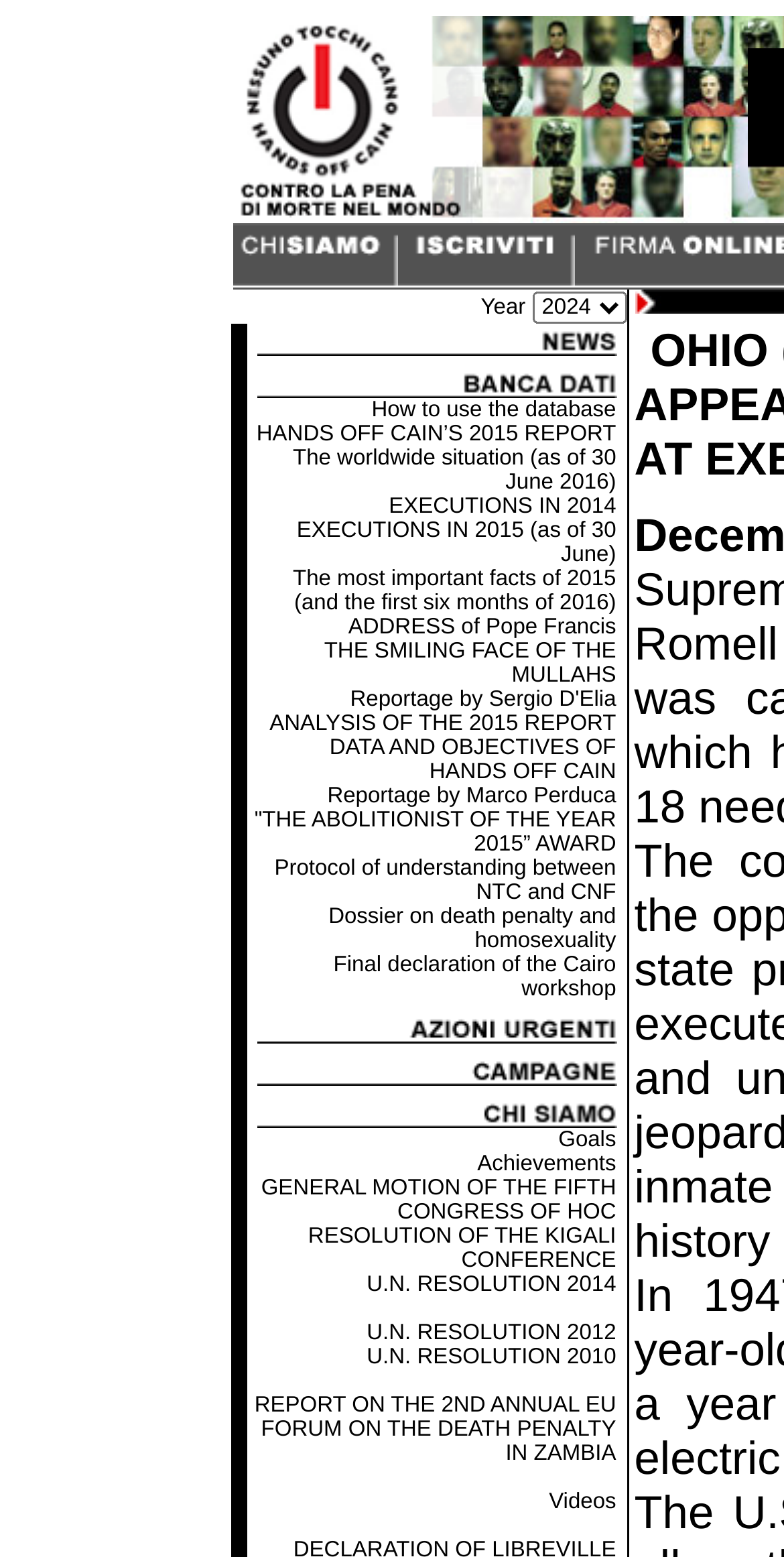Identify the bounding box coordinates of the area you need to click to perform the following instruction: "Contact Us".

None